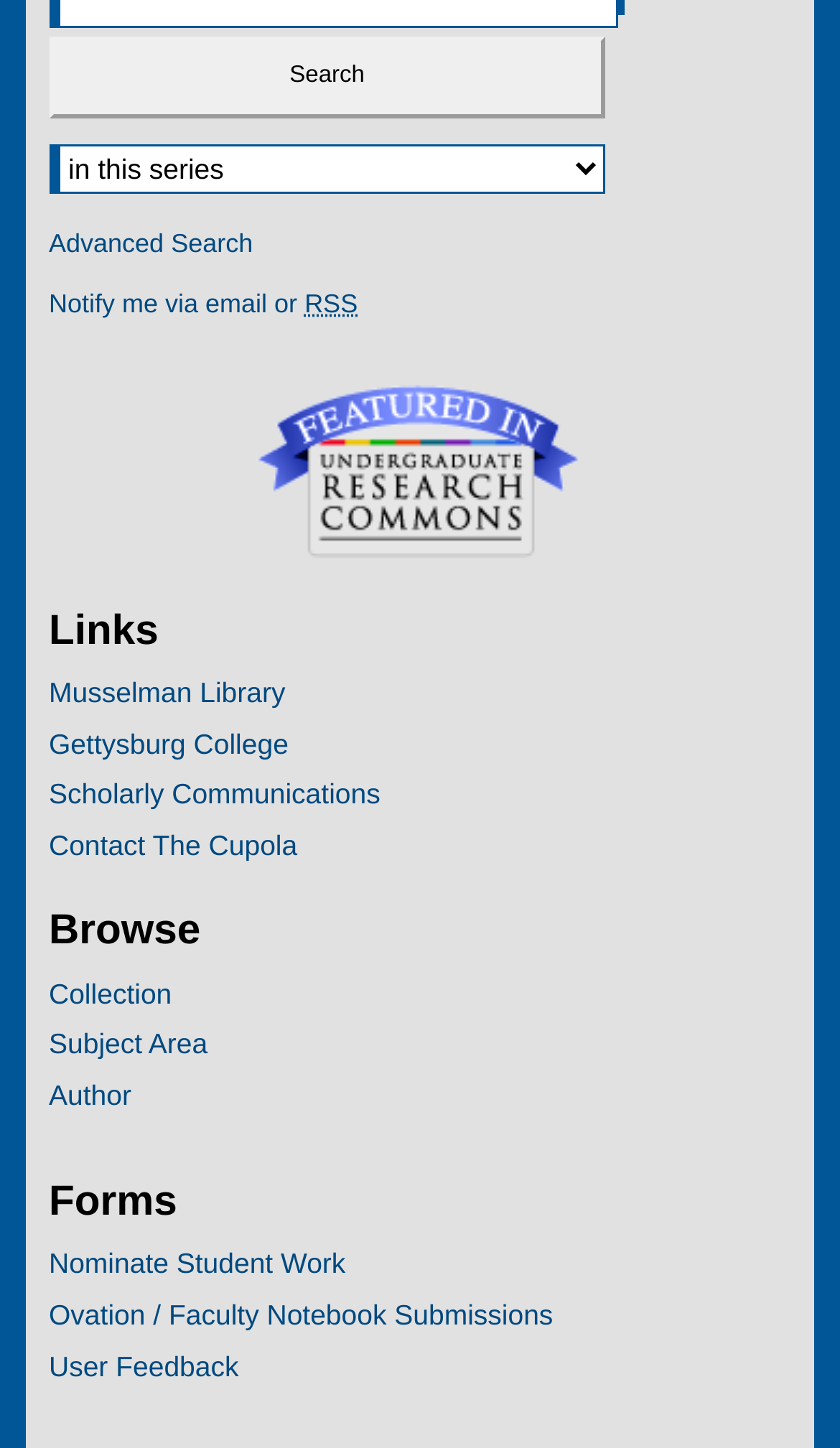Please predict the bounding box coordinates (top-left x, top-left y, bottom-right x, bottom-right y) for the UI element in the screenshot that fits the description: Ovation / Faculty Notebook Submissions

[0.058, 0.897, 0.674, 0.92]